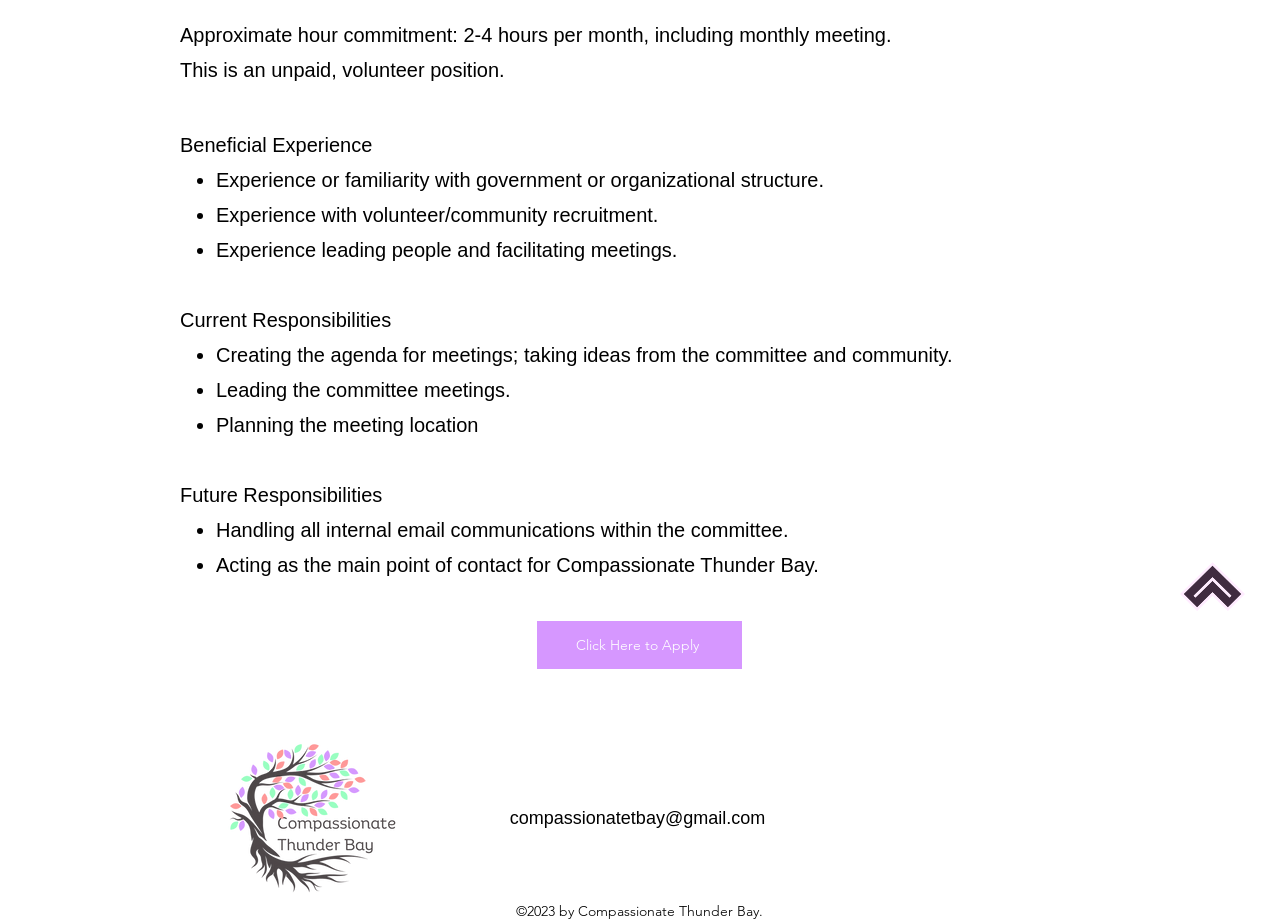Please find the bounding box for the UI component described as follows: "Click Here to Apply".

[0.42, 0.672, 0.58, 0.724]